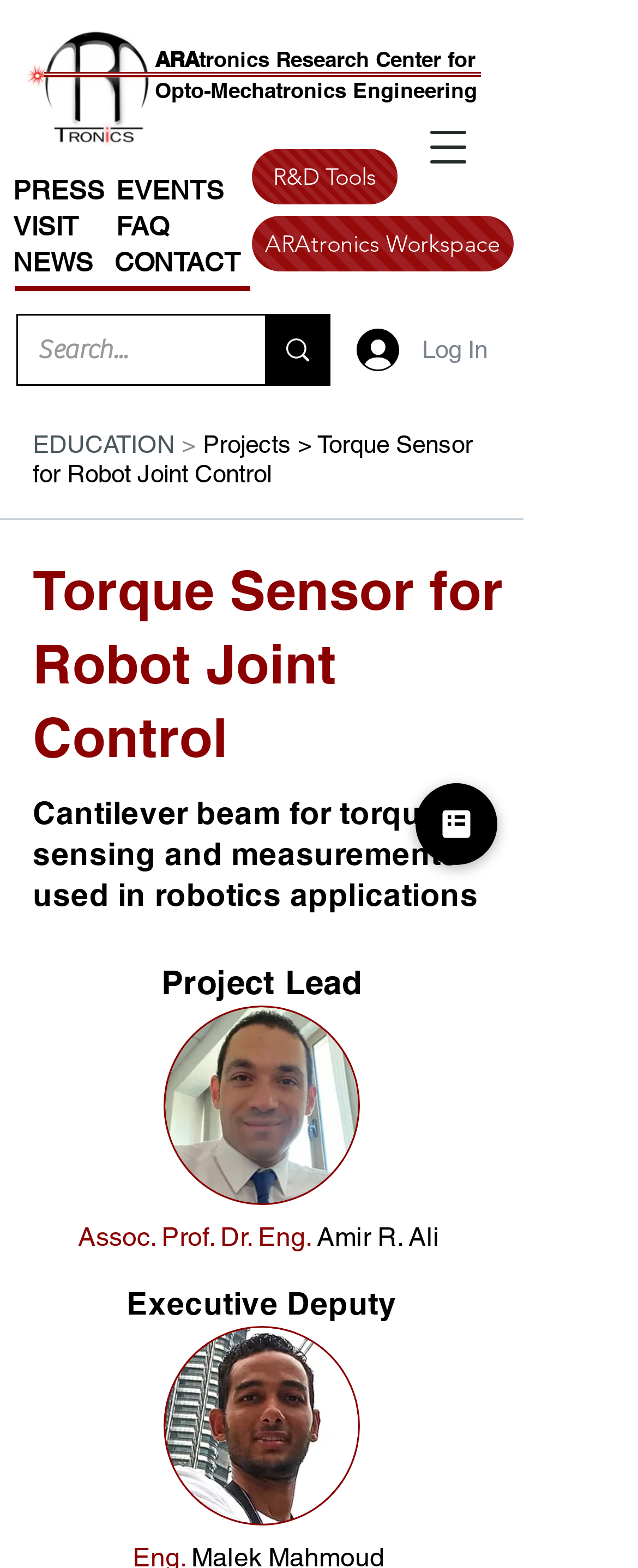Reply to the question with a single word or phrase:
How many images are on the webpage?

5